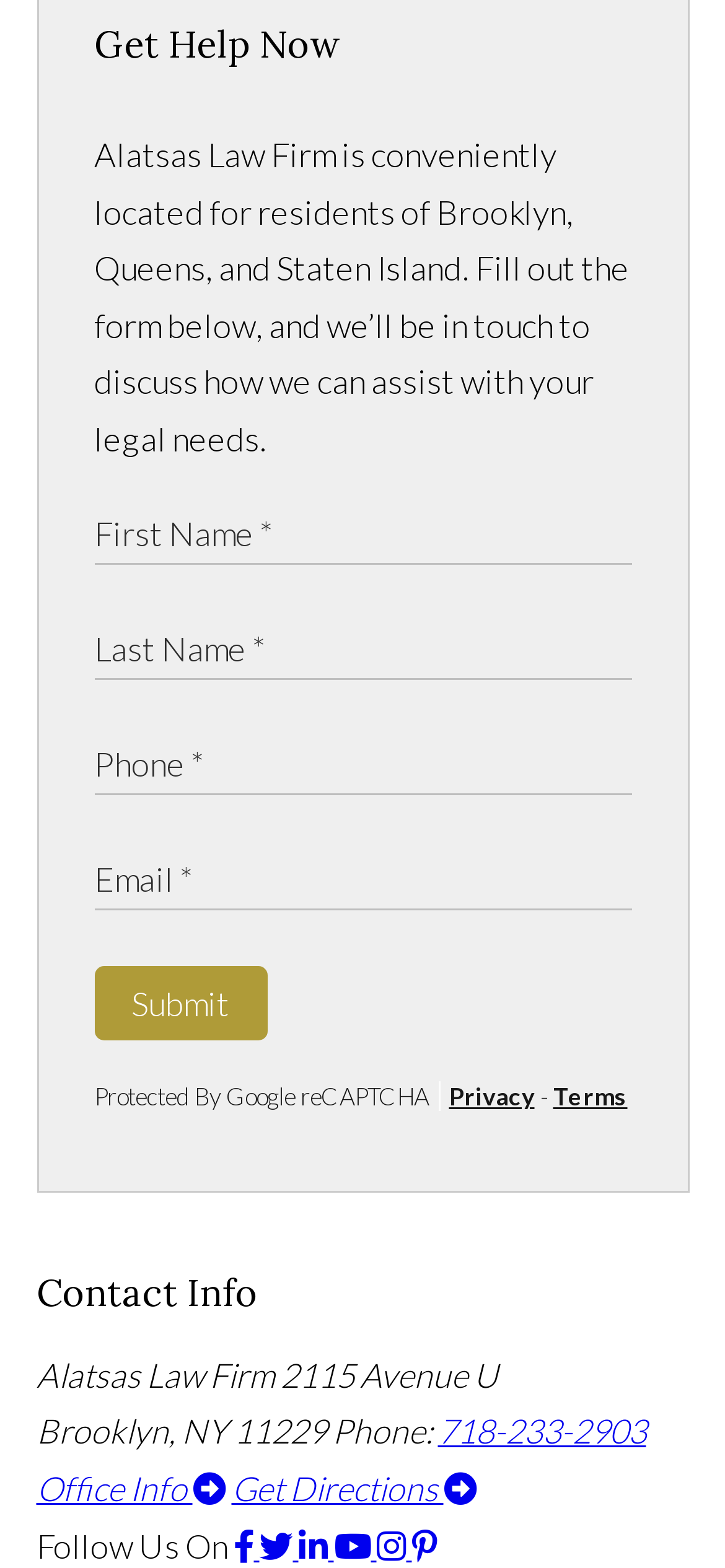Examine the screenshot and answer the question in as much detail as possible: What social media platforms can you follow the law firm on?

The law firm's social media presence is listed at the bottom of the page, with links to their profiles on Facebook, Twitter, LinkedIn, YouTube, Instagram, and Pinterest.